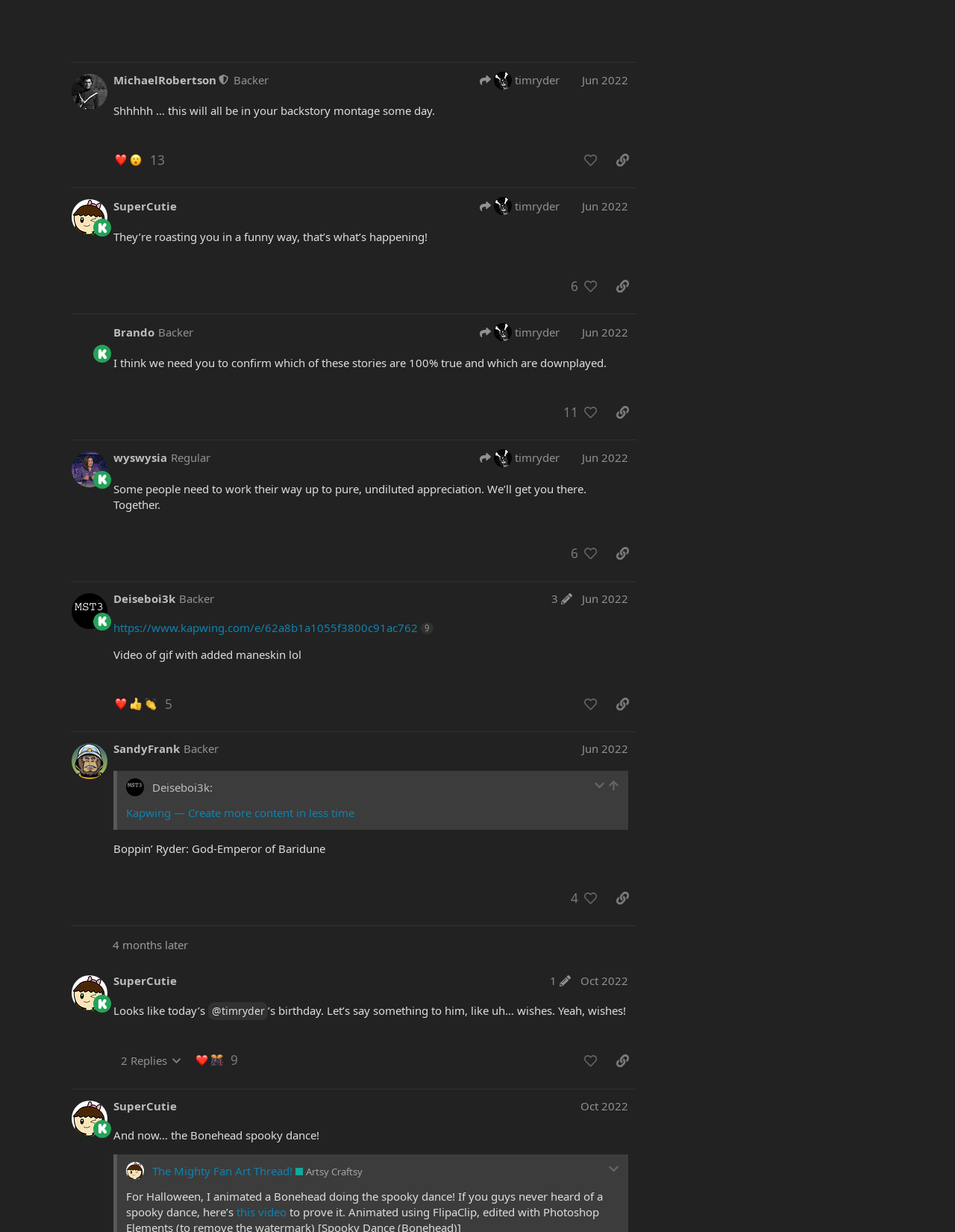Determine the bounding box coordinates of the clickable element necessary to fulfill the instruction: "View the inbox". Provide the coordinates as four float numbers within the 0 to 1 range, i.e., [left, top, right, bottom].

[0.826, 0.005, 0.859, 0.031]